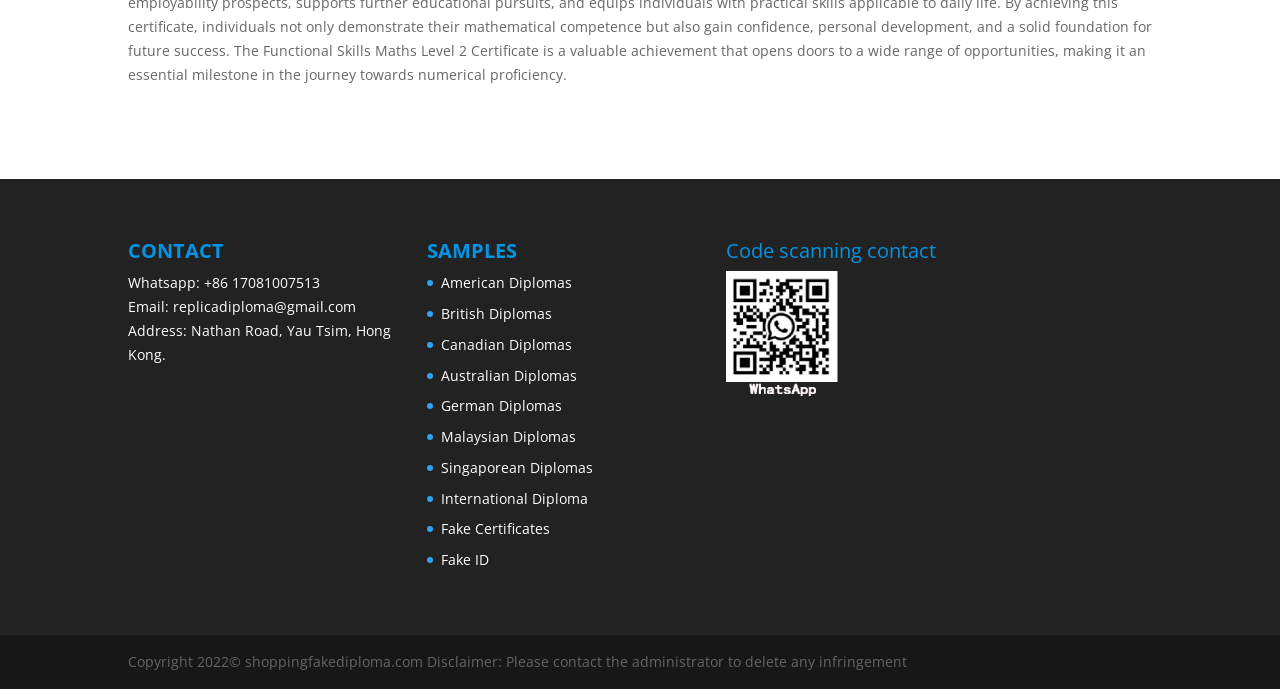Can you find the bounding box coordinates for the element to click on to achieve the instruction: "Contact via Whatsapp"?

[0.1, 0.396, 0.25, 0.424]